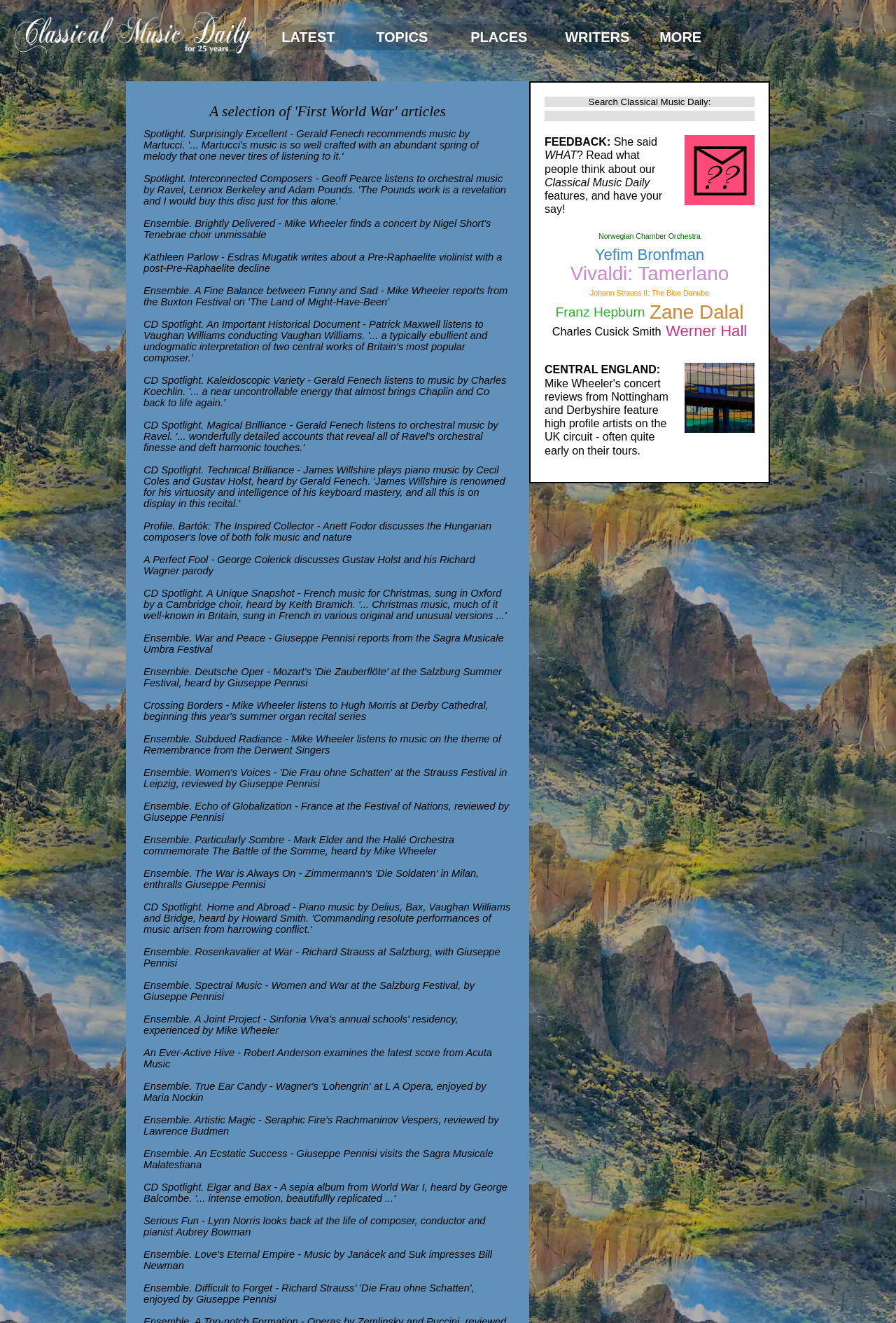Locate the bounding box coordinates of the element you need to click to accomplish the task described by this instruction: "Explore latest music reviews".

[0.297, 0.019, 0.402, 0.038]